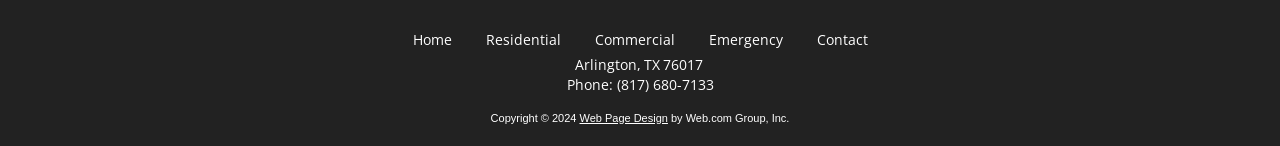Bounding box coordinates should be provided in the format (top-left x, top-left y, bottom-right x, bottom-right y) with all values between 0 and 1. Identify the bounding box for this UI element: Commercial

[0.464, 0.171, 0.527, 0.376]